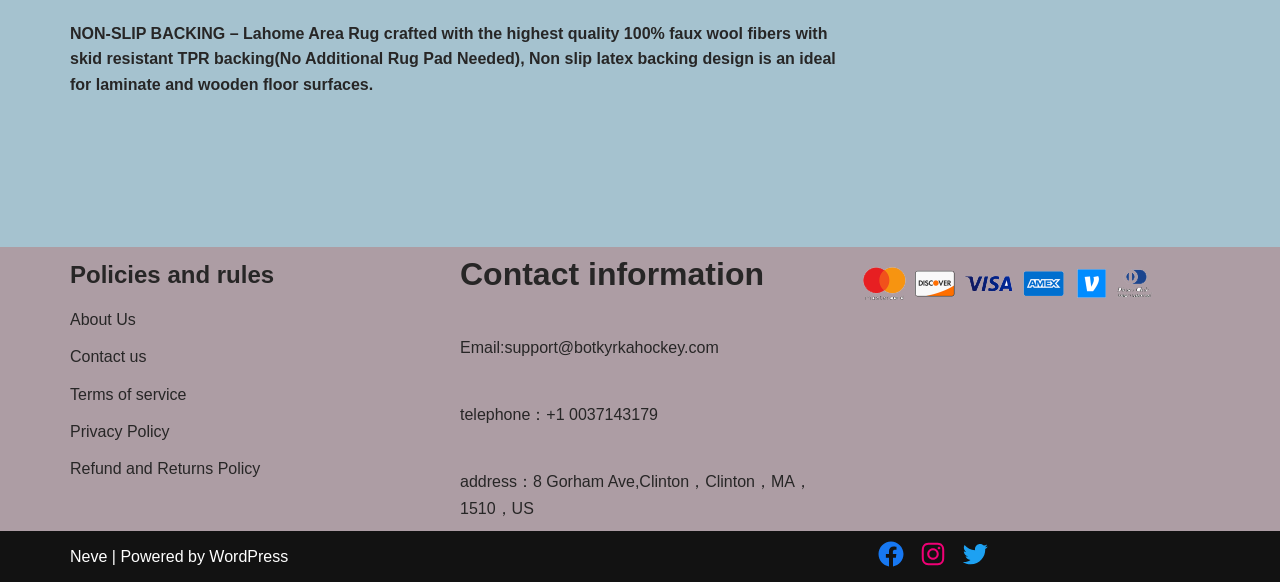Specify the bounding box coordinates of the area to click in order to execute this command: 'View refund and returns policy'. The coordinates should consist of four float numbers ranging from 0 to 1, and should be formatted as [left, top, right, bottom].

[0.055, 0.79, 0.203, 0.82]